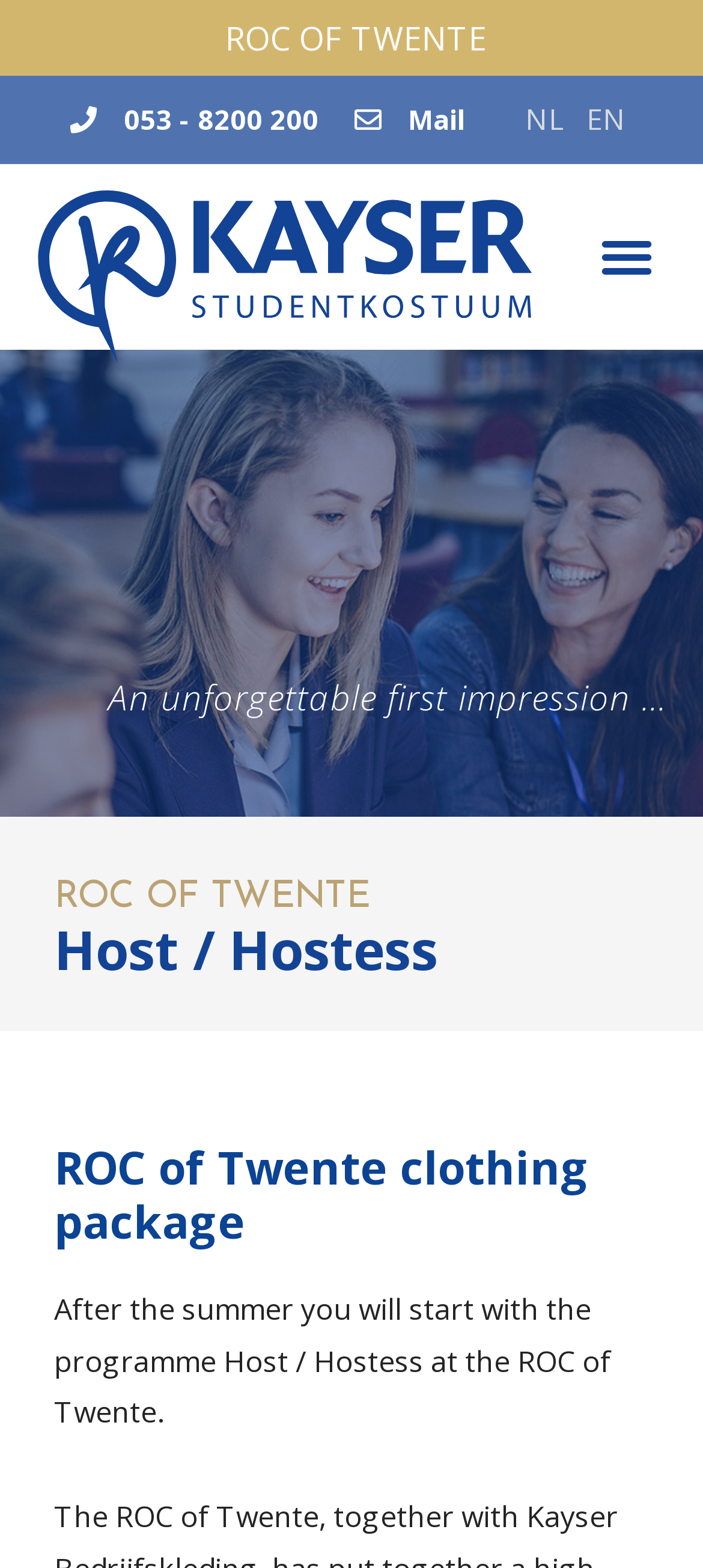Bounding box coordinates are specified in the format (top-left x, top-left y, bottom-right x, bottom-right y). All values are floating point numbers bounded between 0 and 1. Please provide the bounding box coordinate of the region this sentence describes: 053 - 8200 200

[0.099, 0.061, 0.453, 0.092]